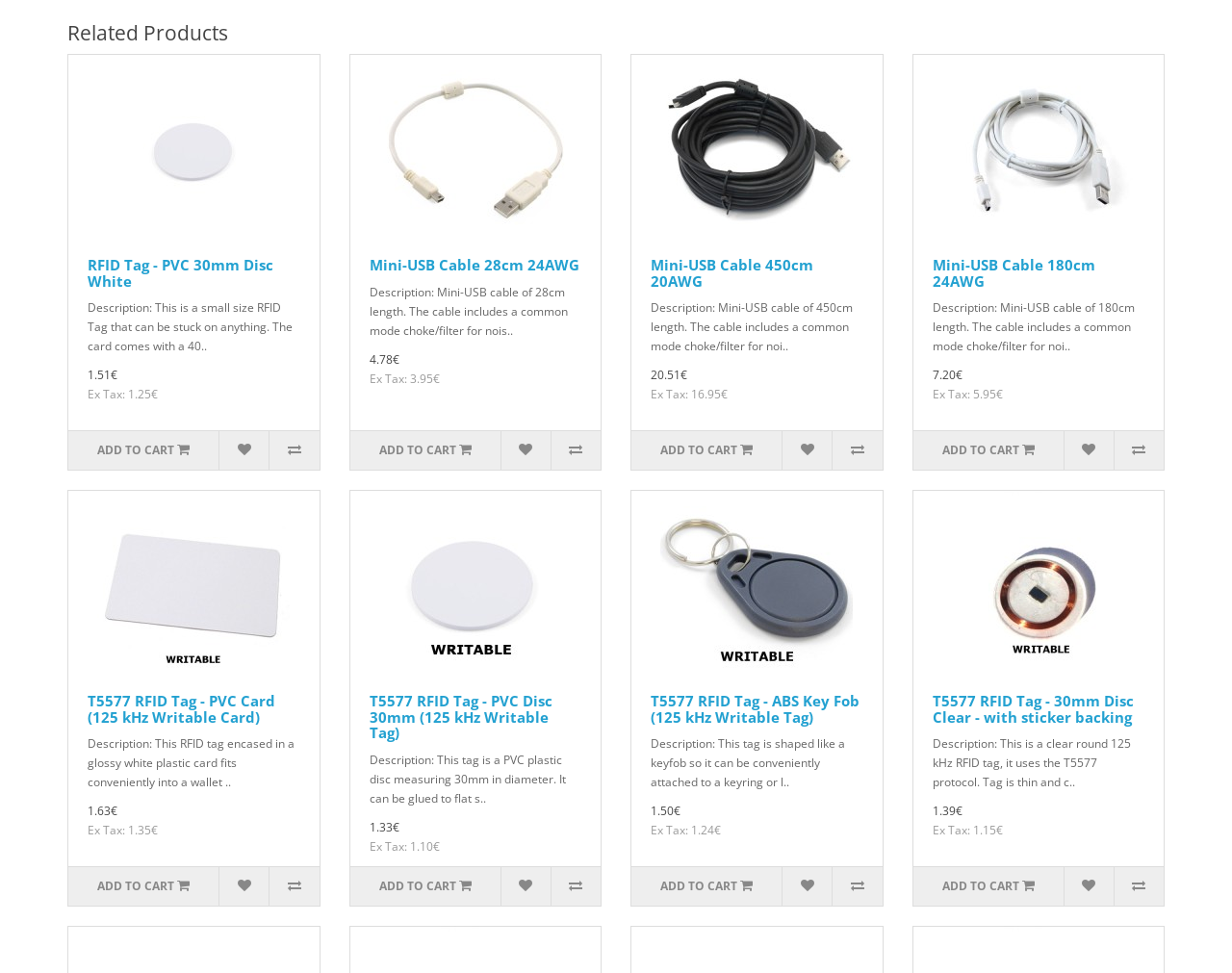Given the description parent_node: ADD TO CART, predict the bounding box coordinates of the UI element. Ensure the coordinates are in the format (top-left x, top-left y, bottom-right x, bottom-right y) and all values are between 0 and 1.

[0.178, 0.443, 0.218, 0.483]